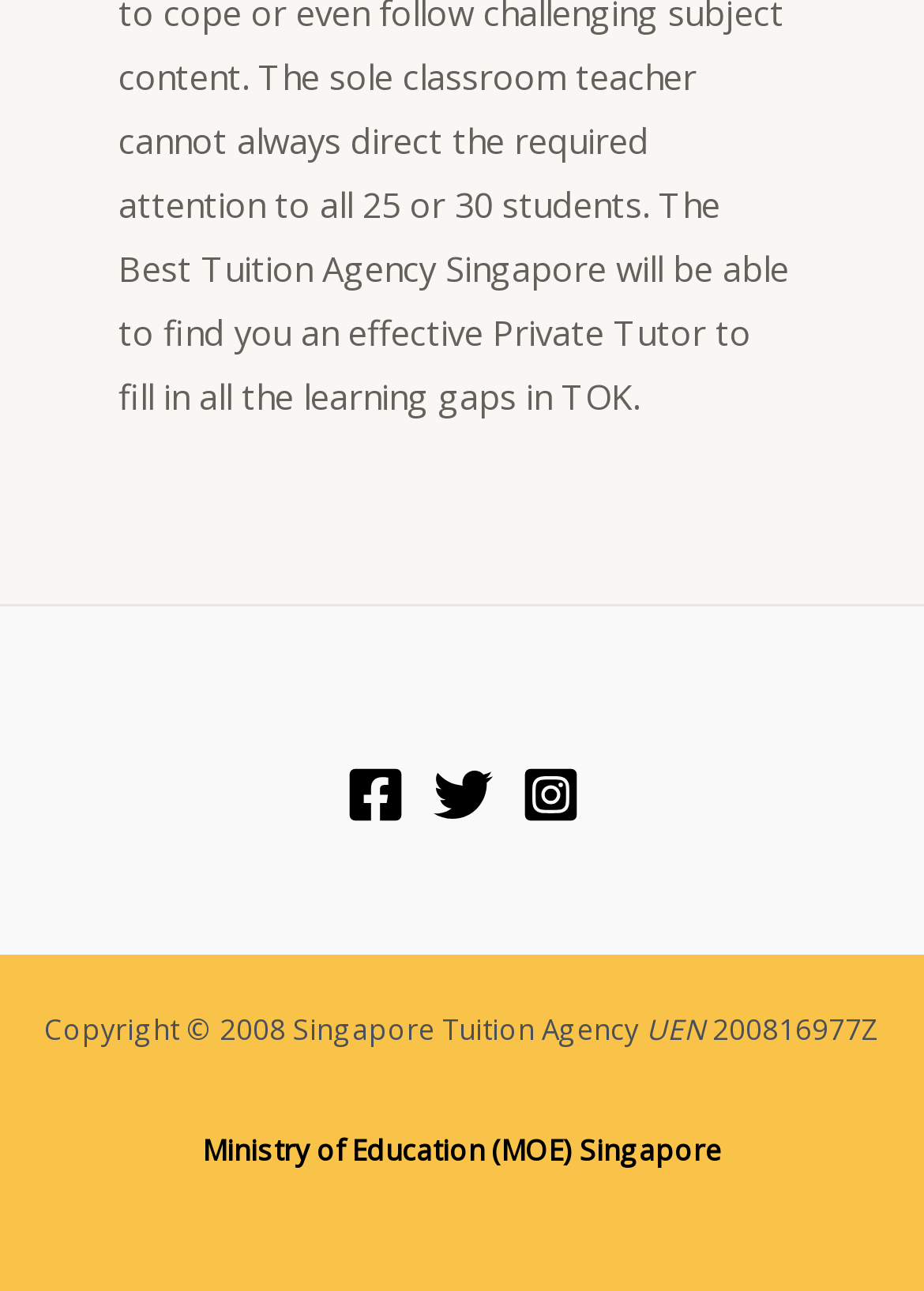What is the UEN number of this tuition agency?
Answer the question with as much detail as possible.

By looking at the bottom of the webpage, I found the UEN number of this tuition agency, which is '200816977Z', located next to the 'UEN' label.